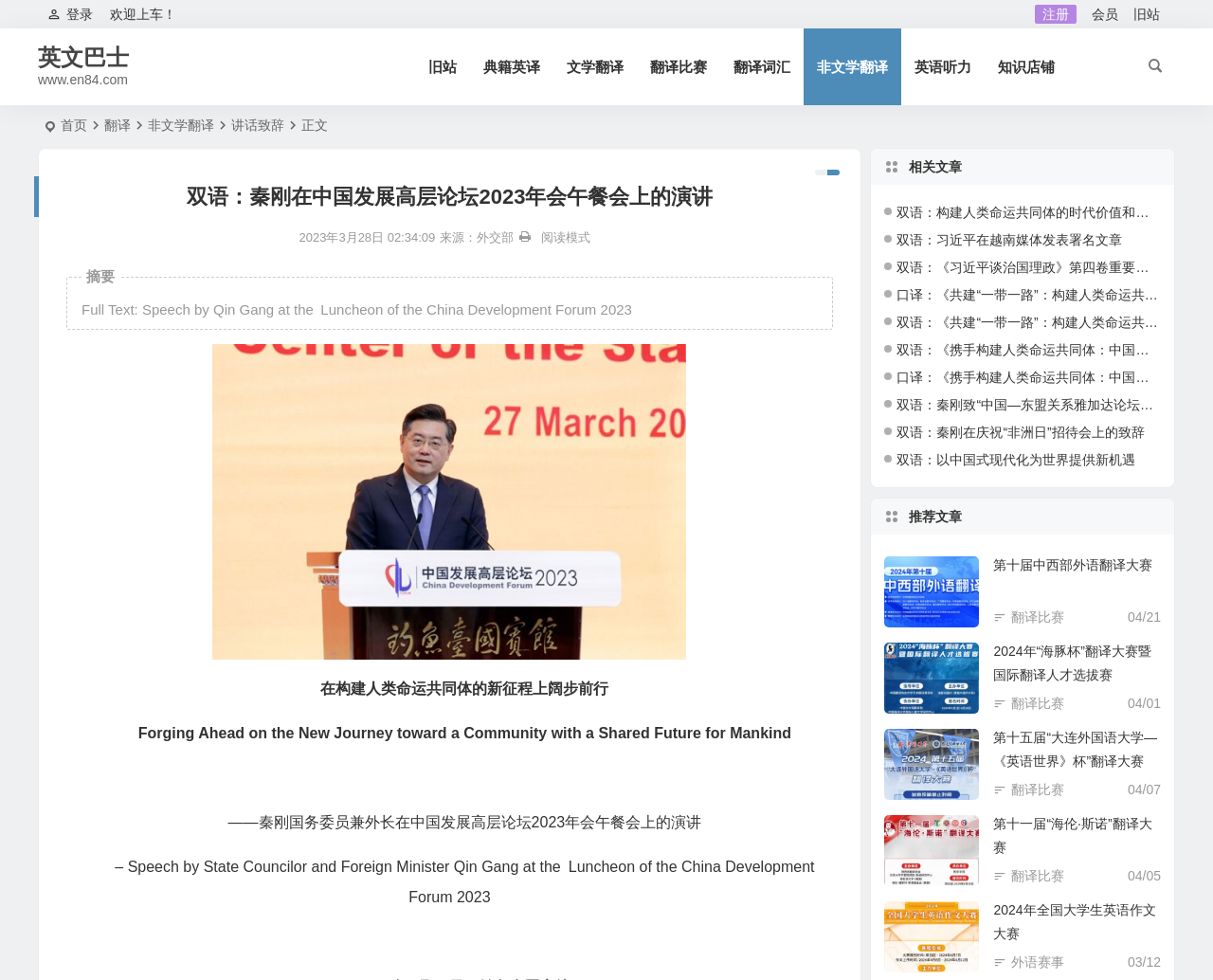Locate the bounding box coordinates of the clickable area to execute the instruction: "Read the speech by Qin Gang". Provide the coordinates as four float numbers between 0 and 1, represented as [left, top, right, bottom].

[0.028, 0.18, 0.71, 0.221]